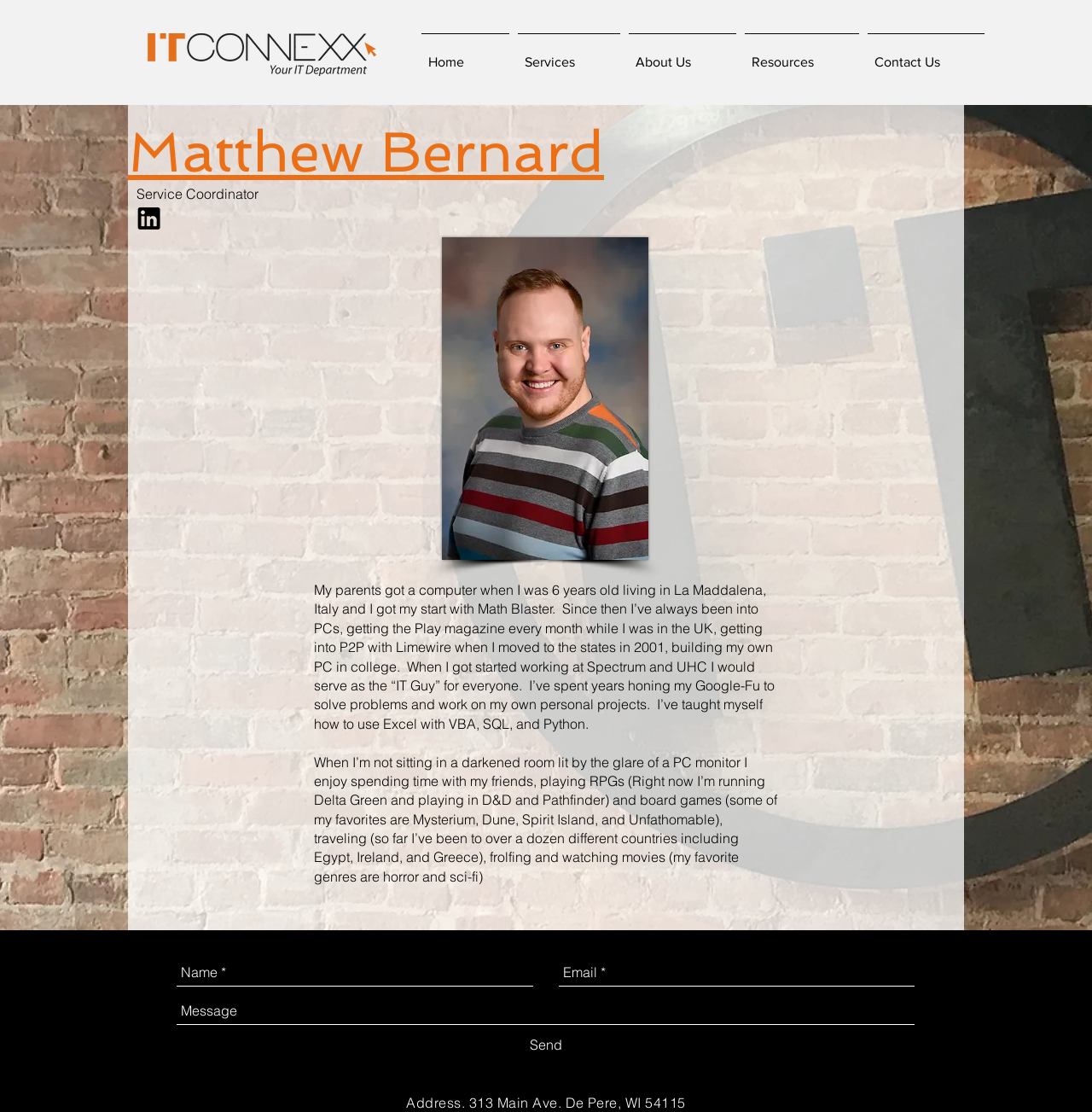Determine the bounding box coordinates of the clickable region to follow the instruction: "Explore the region".

None